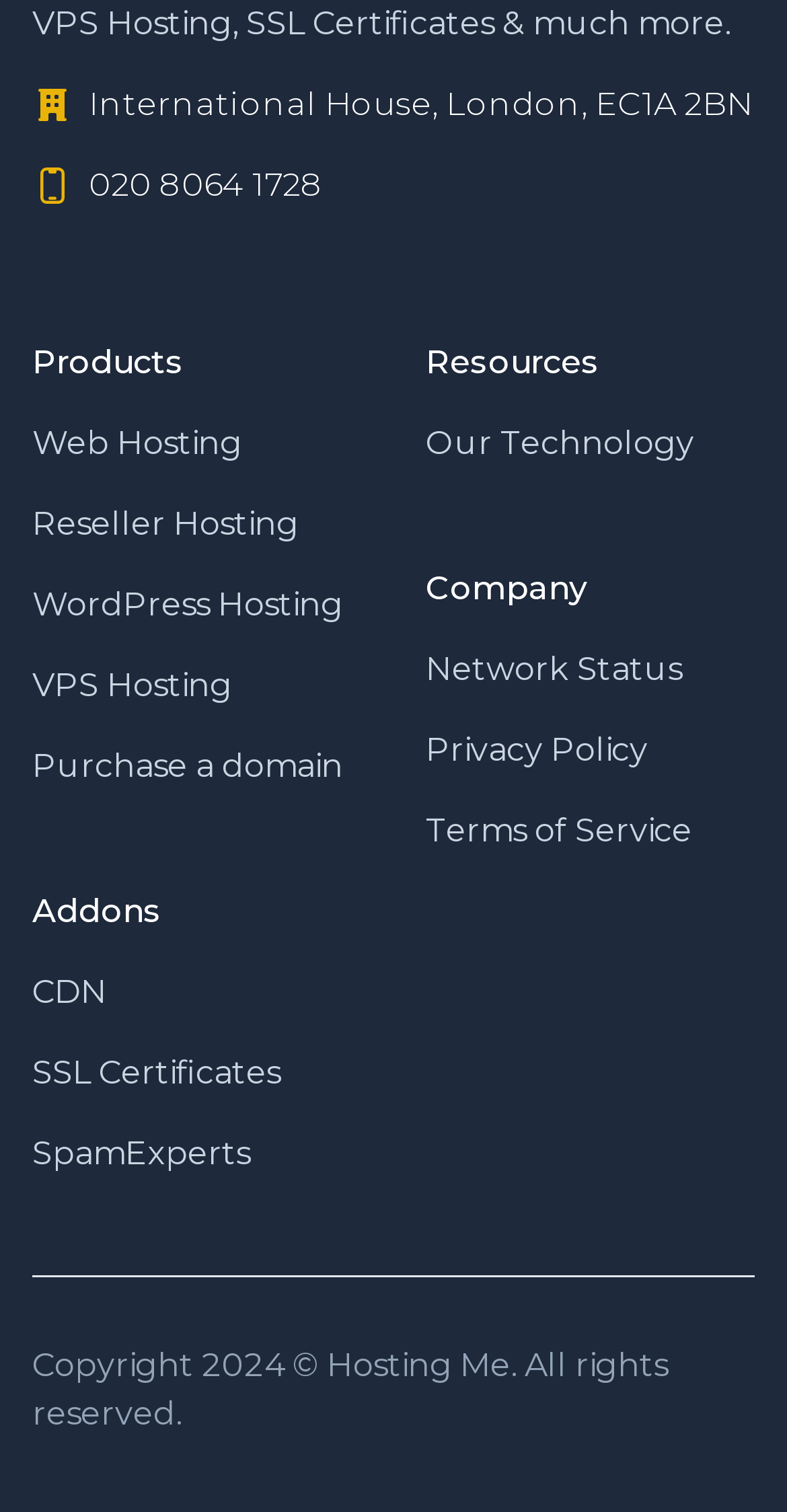Provide the bounding box coordinates of the section that needs to be clicked to accomplish the following instruction: "View Web Hosting products."

[0.041, 0.28, 0.308, 0.306]